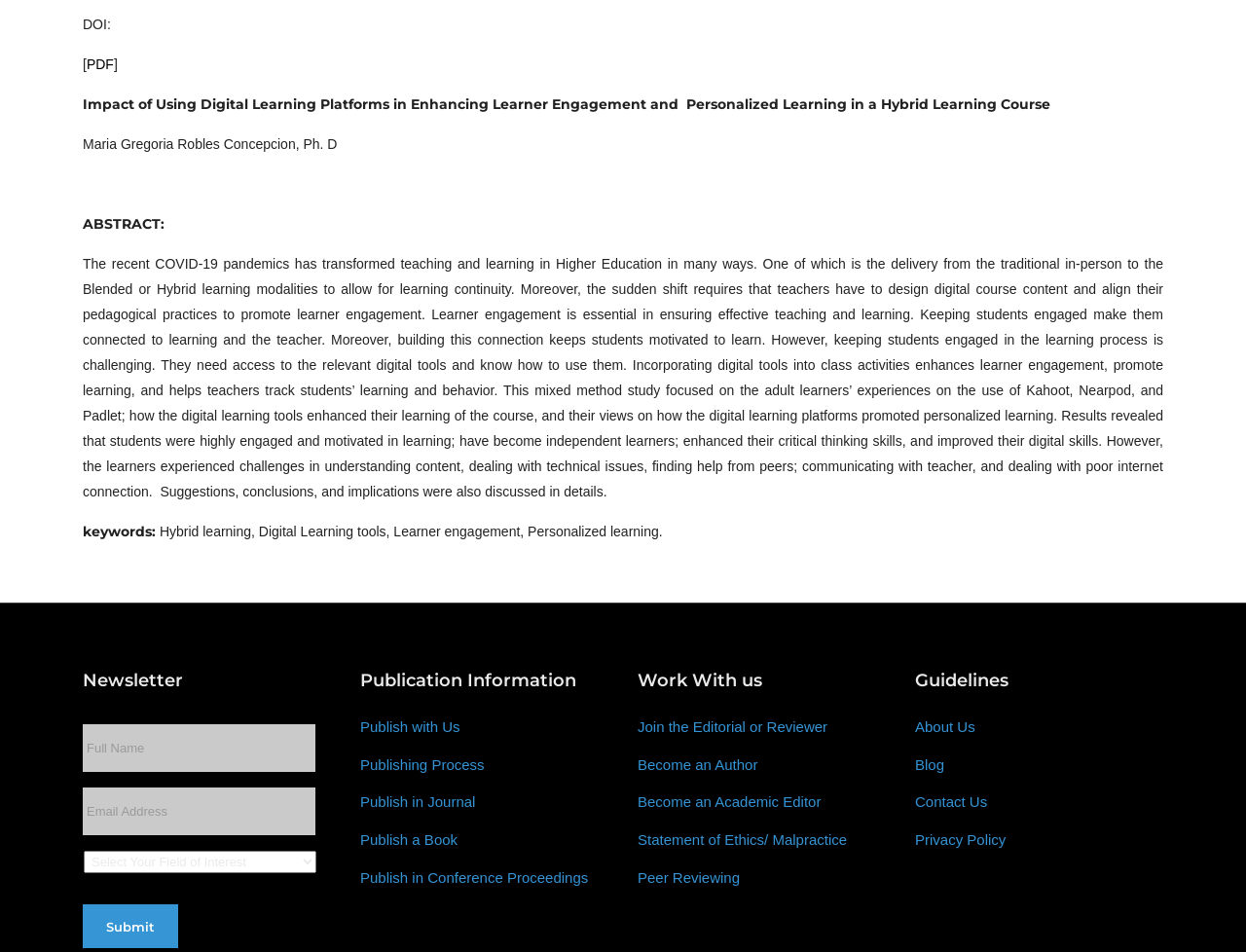Find the bounding box of the element with the following description: "Publish a Book". The coordinates must be four float numbers between 0 and 1, formatted as [left, top, right, bottom].

[0.289, 0.873, 0.367, 0.893]